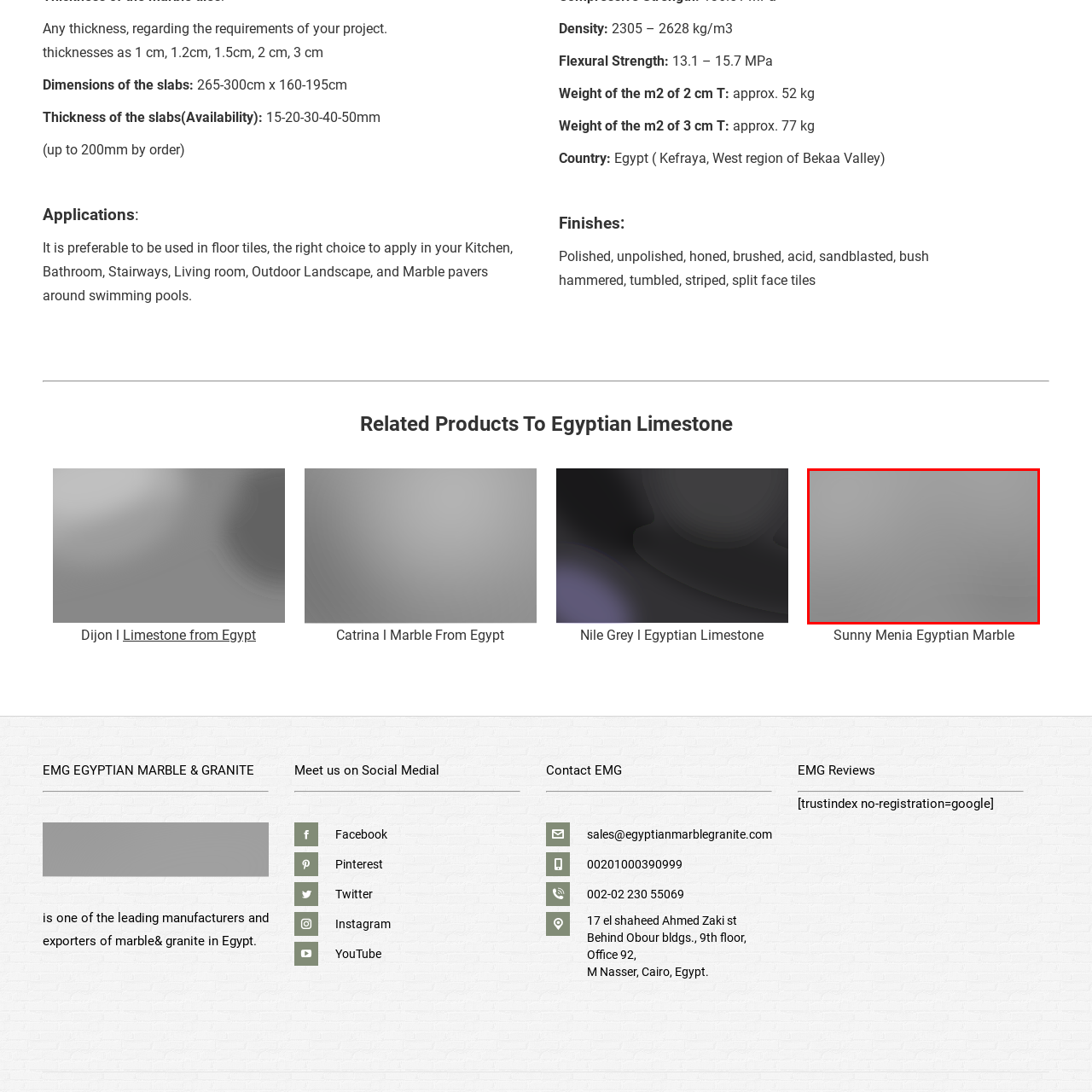Elaborate on the visual details of the image contained within the red boundary.

The image features a sample of Sunny Menia Egyptian Marble, a product highlighted for its application in various interior and exterior settings. This type of marble is preferred for floor tiles and is suitable for use in kitchens, bathrooms, stairways, living rooms, outdoor landscapes, and marble pavers around swimming pools. The image is part of a presentation showcasing related products, emphasizing the beauty and versatility of Egyptian marble in design projects.